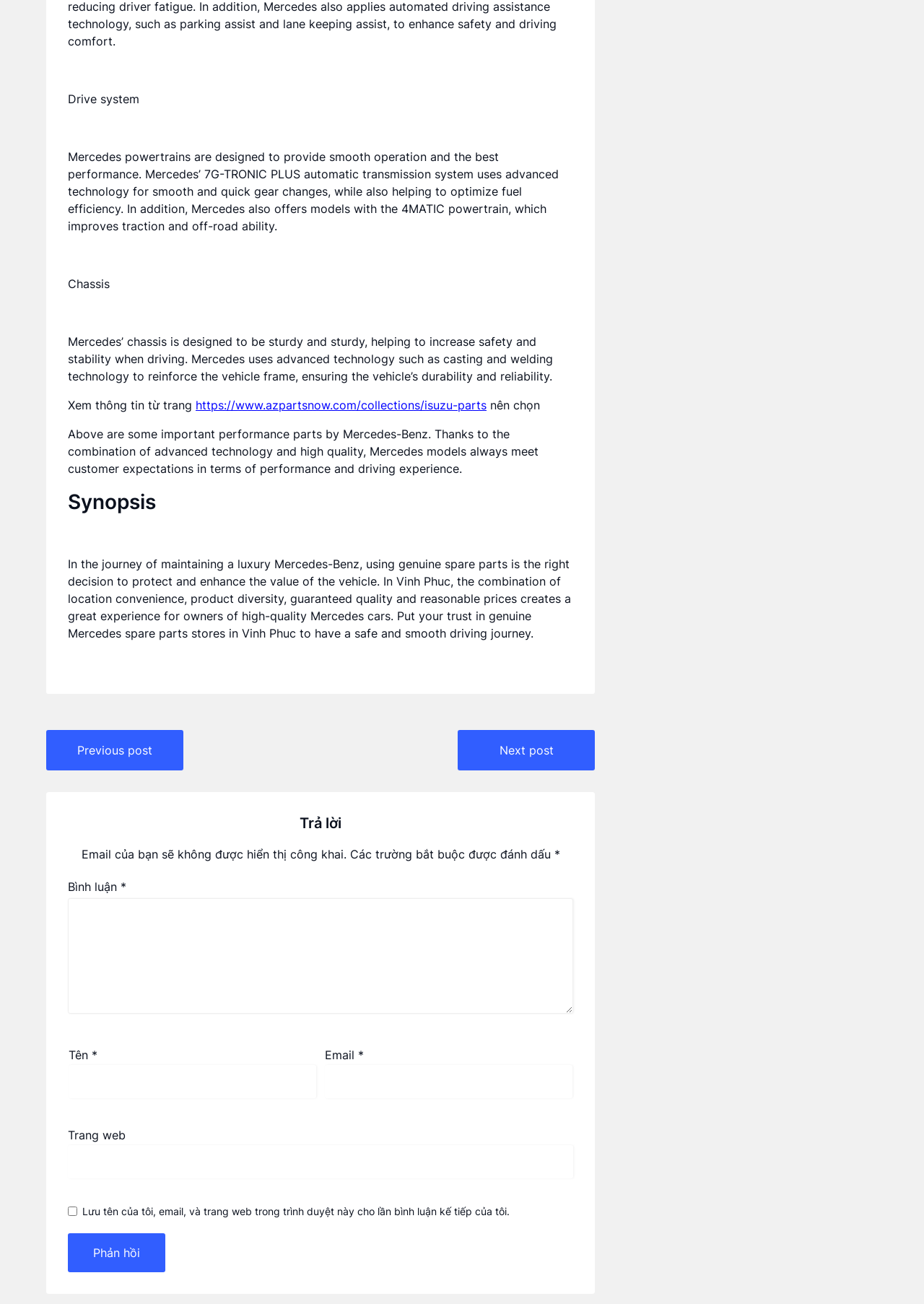Identify the bounding box for the UI element that is described as follows: "name="submit" value="Phản hồi"".

[0.073, 0.946, 0.179, 0.976]